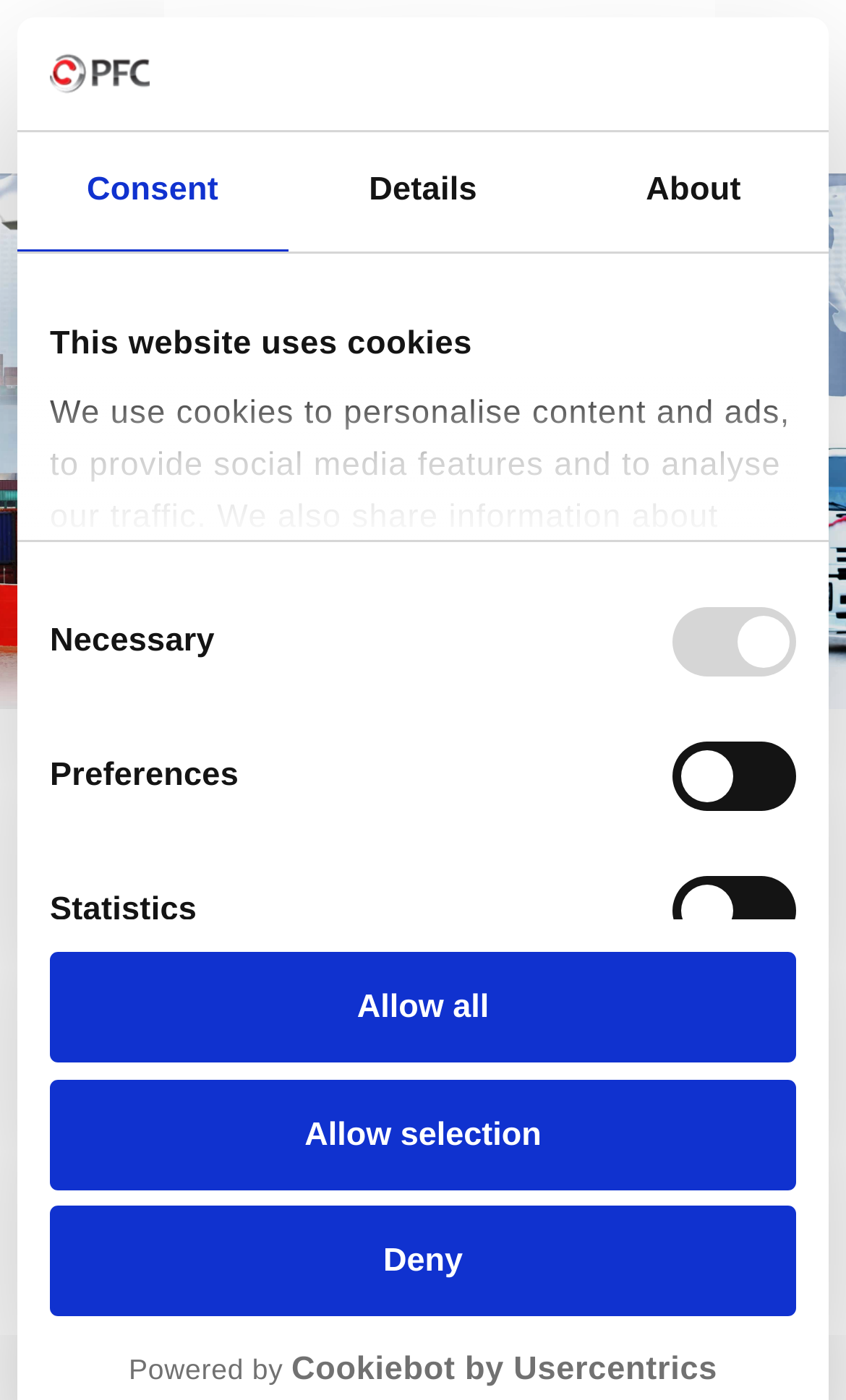Please identify the bounding box coordinates of where to click in order to follow the instruction: "Visit the website www.300.cn".

None